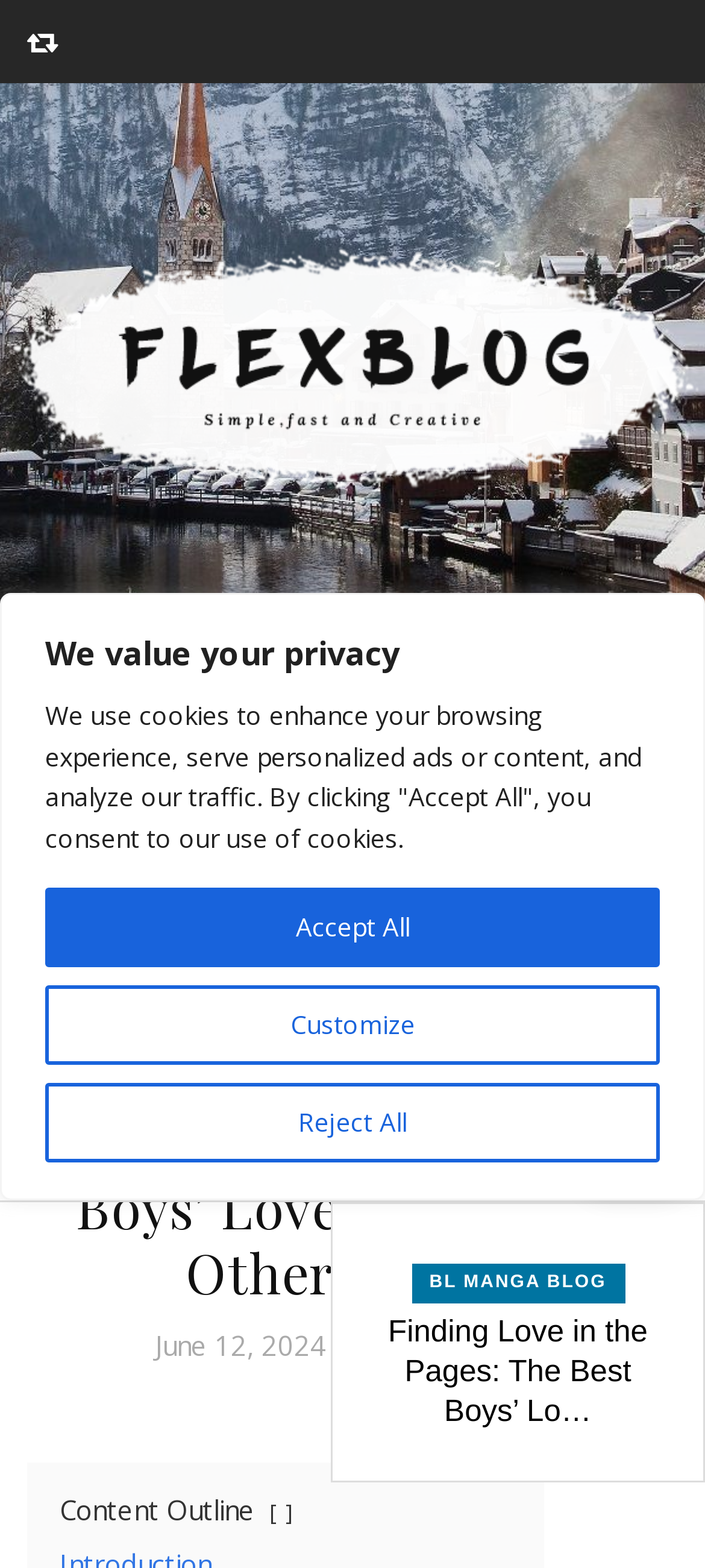Determine the main heading of the webpage and generate its text.

Exploring the Crossover: Boys’ Love Manga and Other Genres